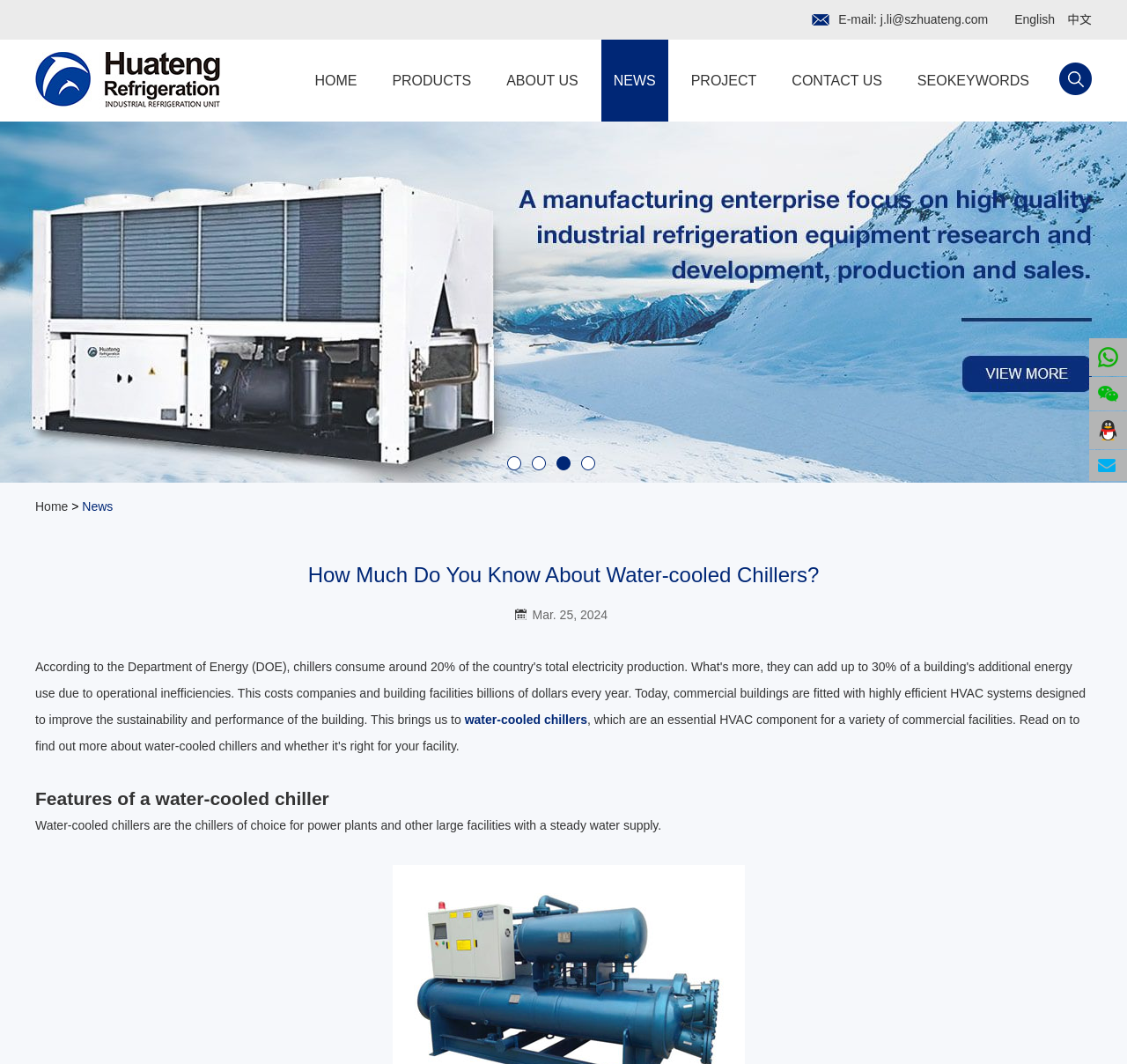Please find the bounding box coordinates for the clickable element needed to perform this instruction: "Switch to English".

[0.9, 0.012, 0.936, 0.025]